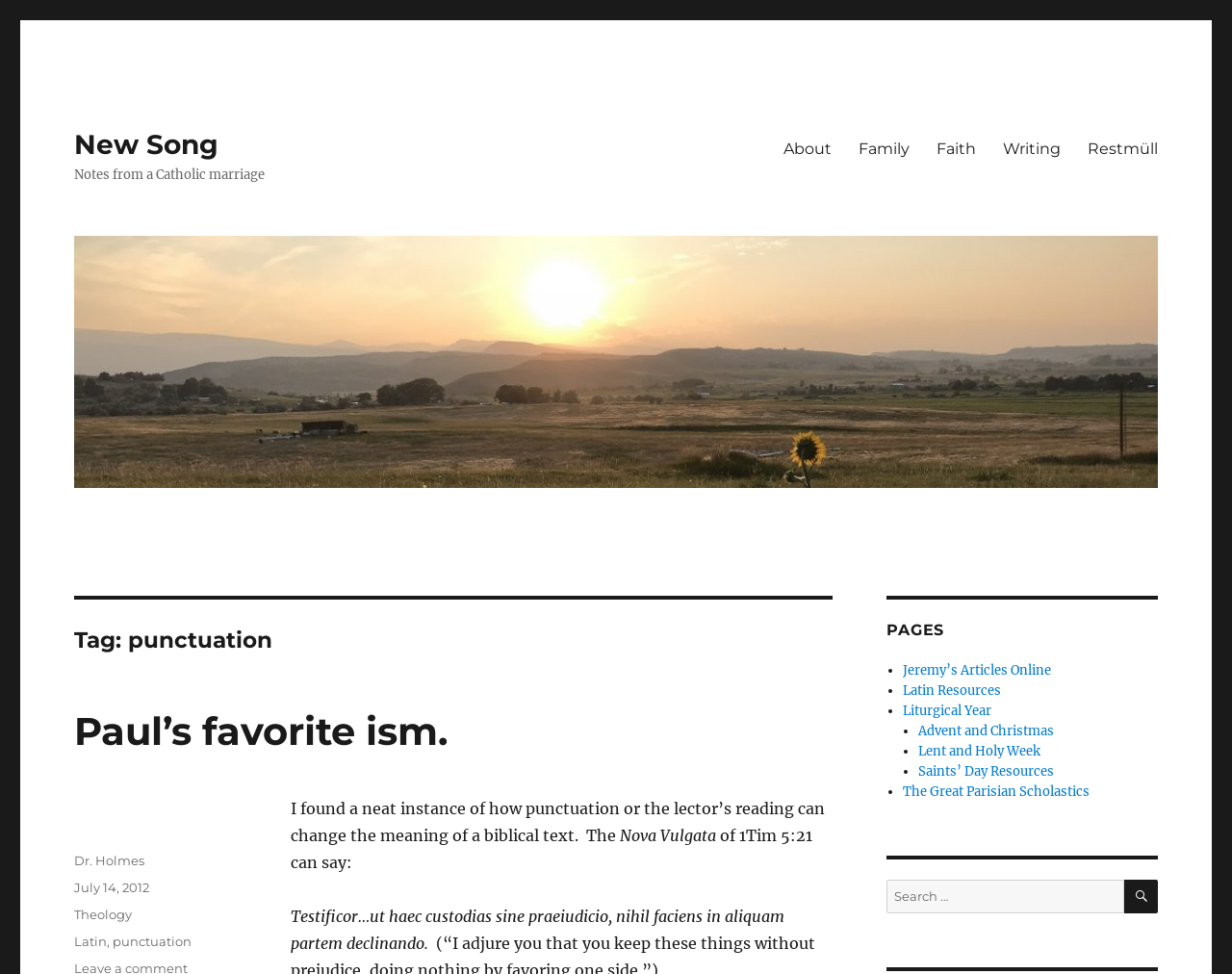What is the title of the article?
Respond with a short answer, either a single word or a phrase, based on the image.

Notes from a Catholic marriage